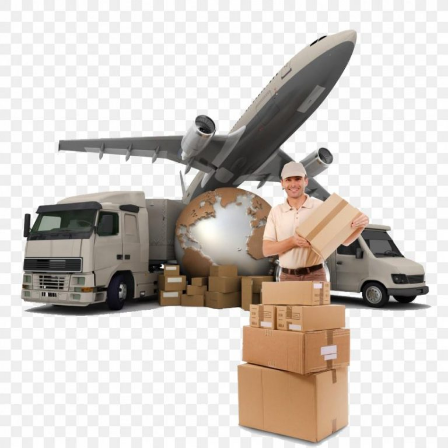Respond to the question below with a concise word or phrase:
What mode of transportation is taking off in the background?

An airplane